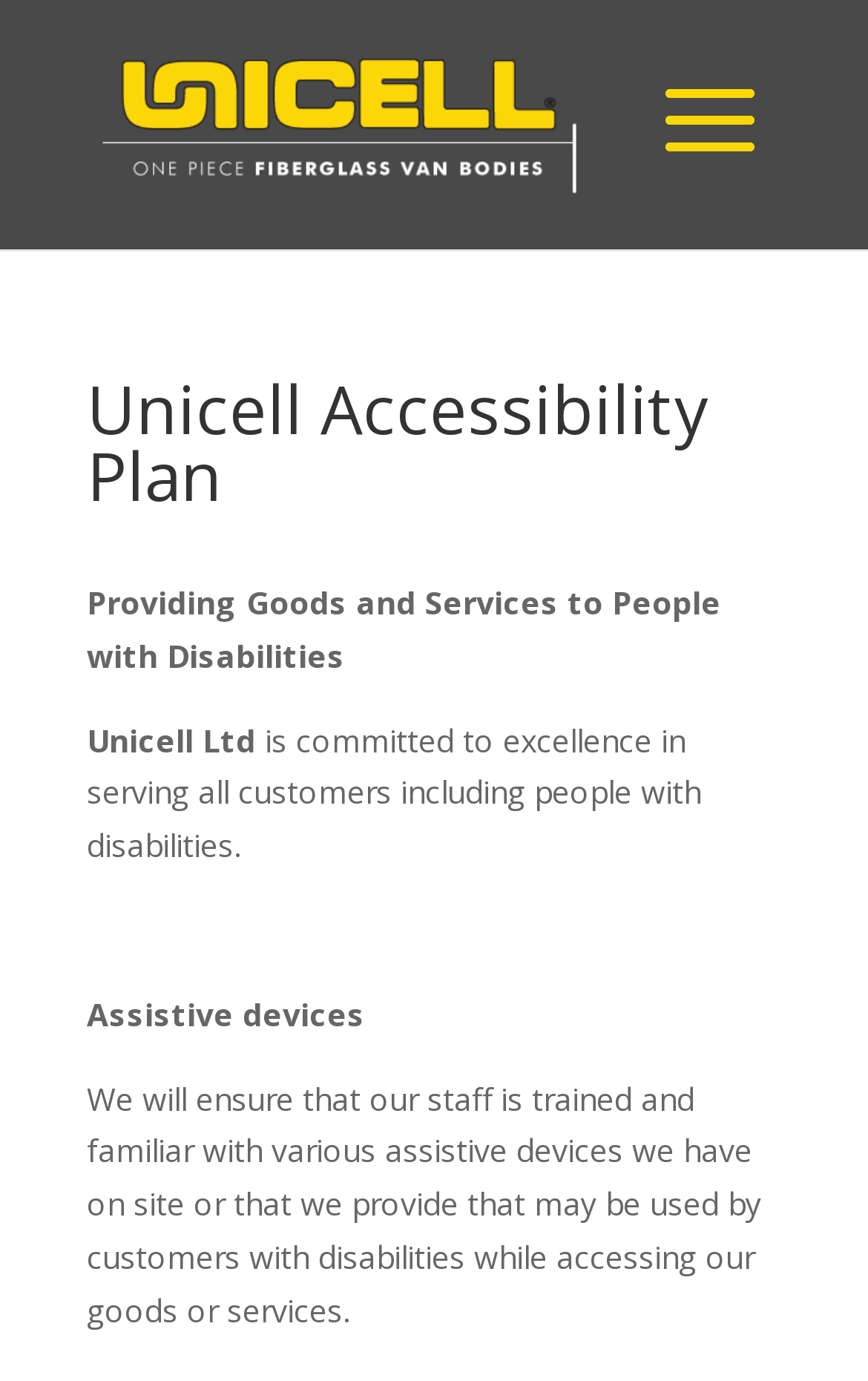Create a detailed summary of all the visual and textual information on the webpage.

The webpage is titled "Unicell Accessibility Plan - Unicell - Canada" and has a prominent link to "Unicell - Canada" at the top-left corner, accompanied by an image with the same name. 

Below the title, there is a search bar spanning across the top of the page. 

The main content of the page is divided into sections, starting with a heading "Unicell Accessibility Plan" at the top-center of the page. 

Underneath the heading, there is a paragraph of text that describes Unicell Ltd's commitment to serving customers with disabilities, stating that they will provide goods and services to people with disabilities. The text is divided into three lines, with the company name "Unicell Ltd" on the second line. 

Following this paragraph, there is a line of text with no content, and then another line that mentions "Assistive devices". 

Below the "Assistive devices" line, there is a longer paragraph that explains how Unicell will ensure their staff is trained and familiar with various assistive devices that may be used by customers with disabilities.